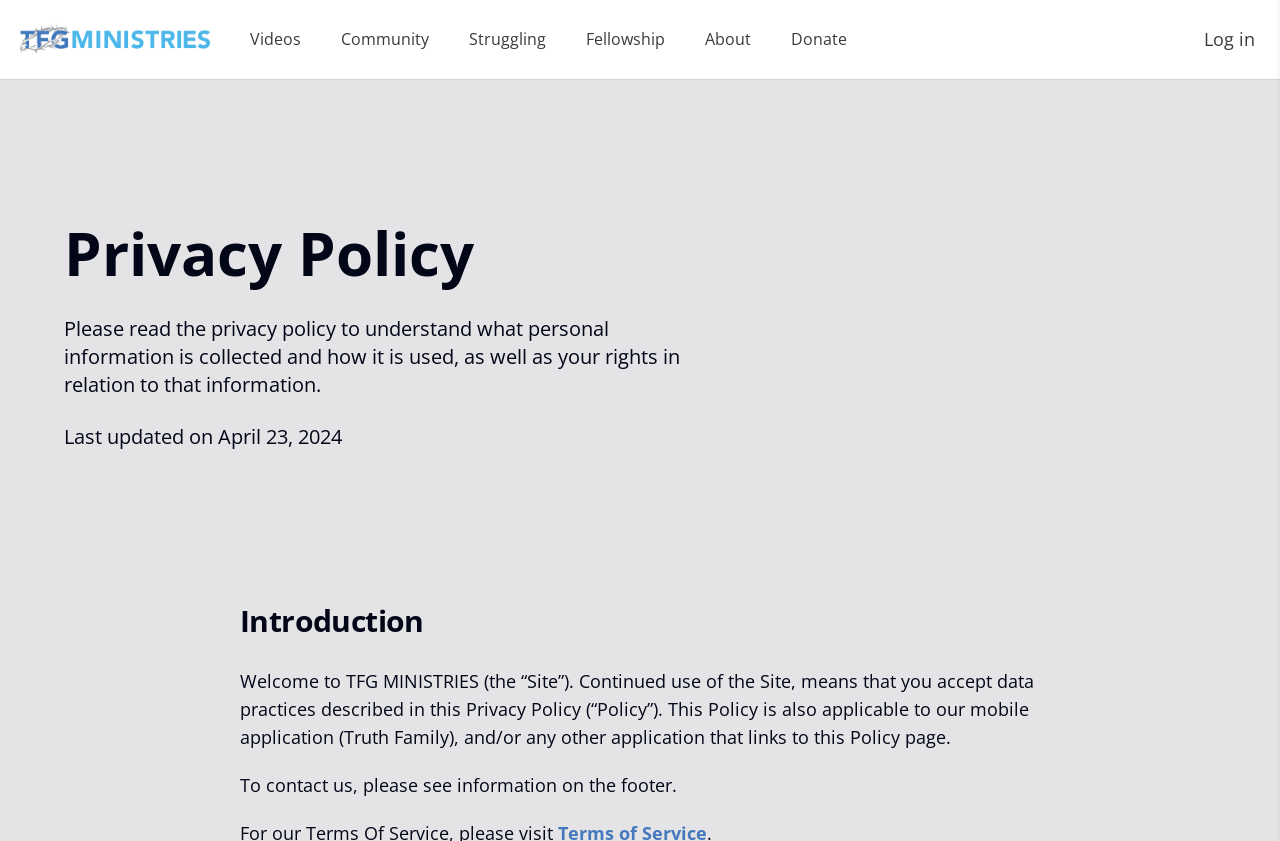Could you specify the bounding box coordinates for the clickable section to complete the following instruction: "View the 'Scientific articles' collection"?

None